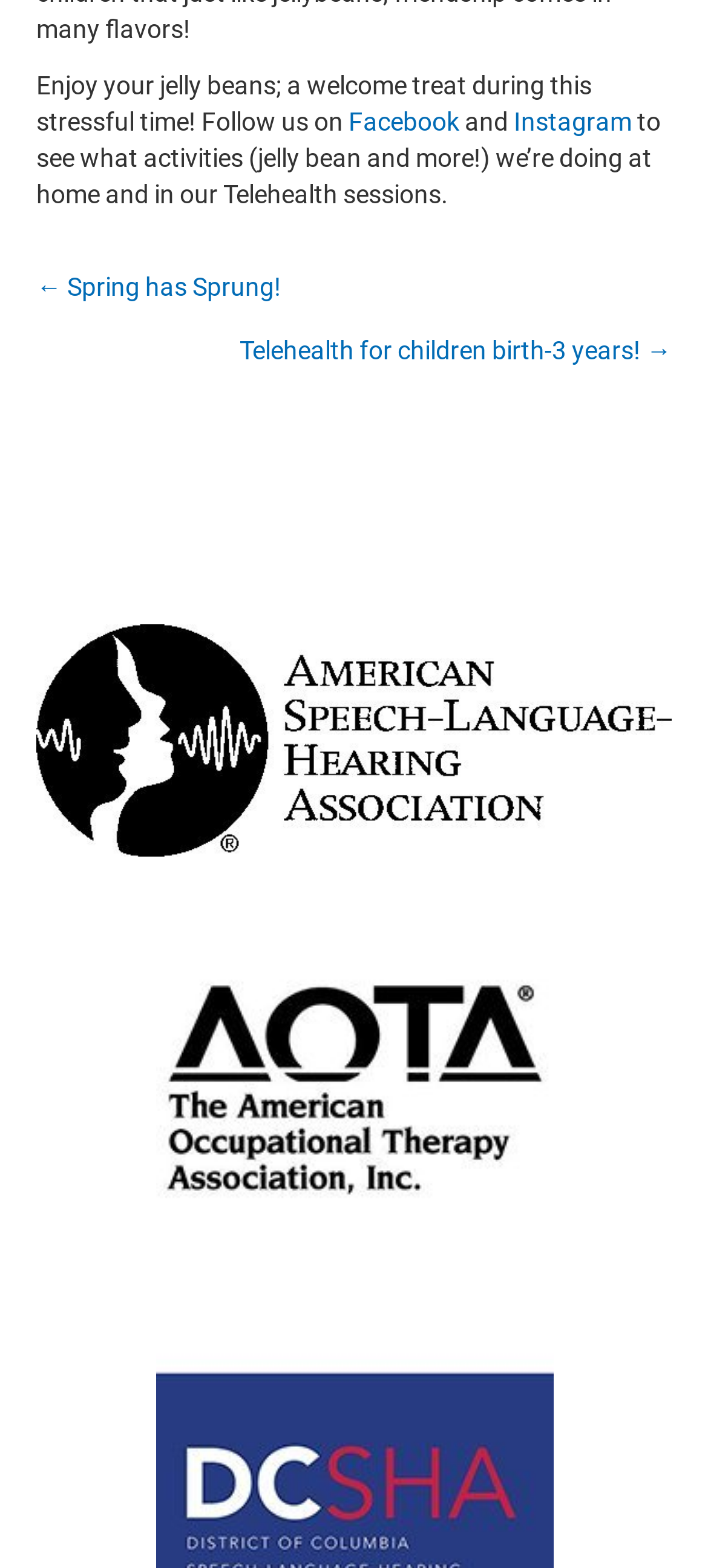Give a concise answer using only one word or phrase for this question:
How many logos are displayed on the webpage?

3